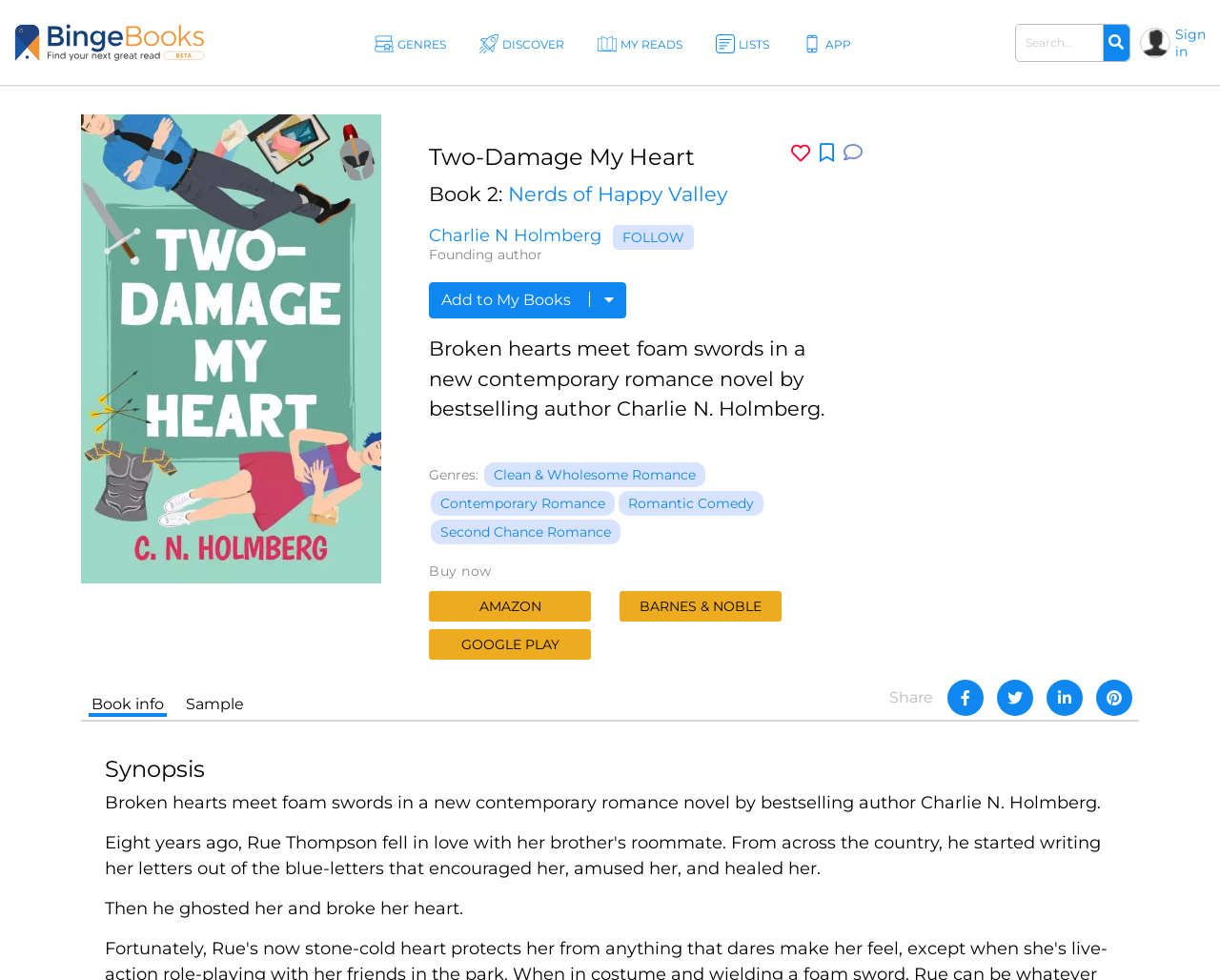Locate and extract the headline of this webpage.

Two-Damage My Heart